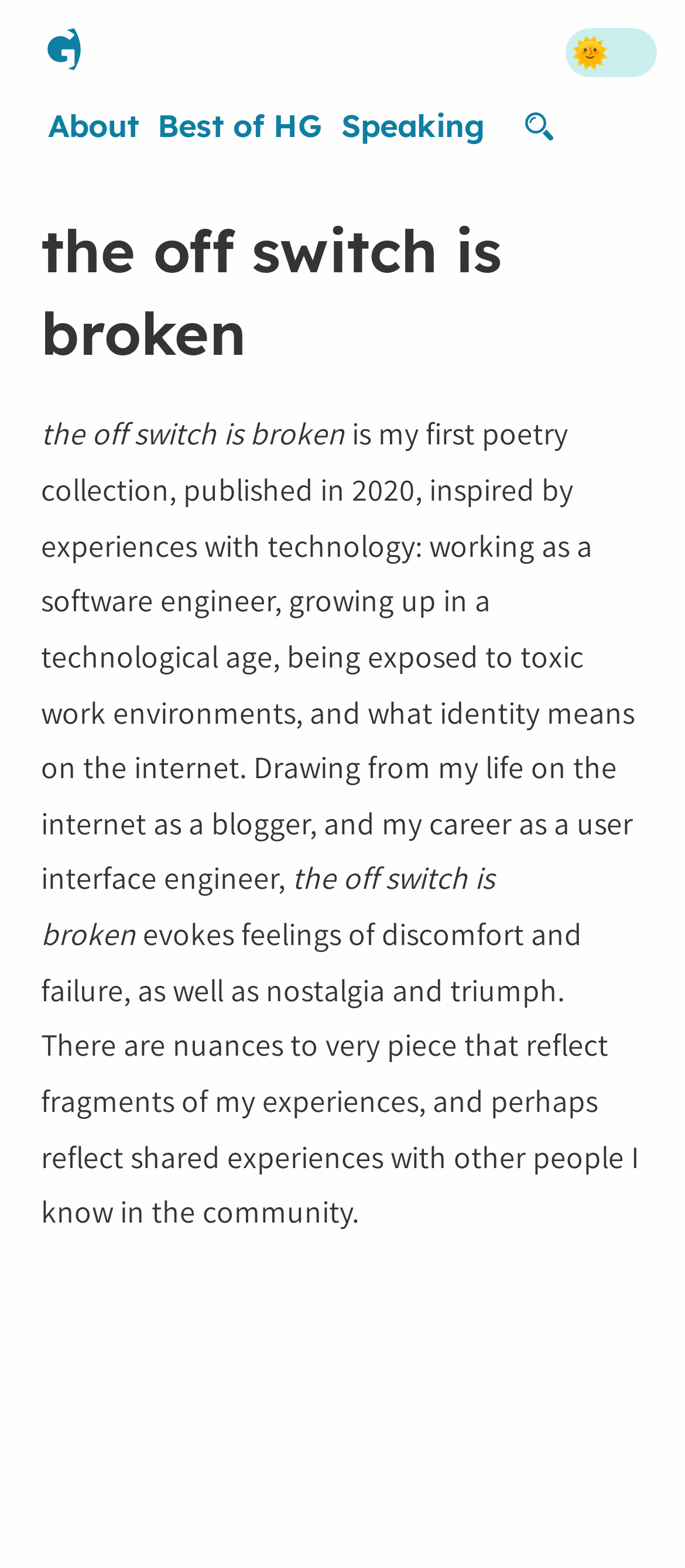Provide the bounding box coordinates, formatted as (top-left x, top-left y, bottom-right x, bottom-right y), with all values being floating point numbers between 0 and 1. Identify the bounding box of the UI element that matches the description: Best of HG

[0.22, 0.063, 0.481, 0.097]